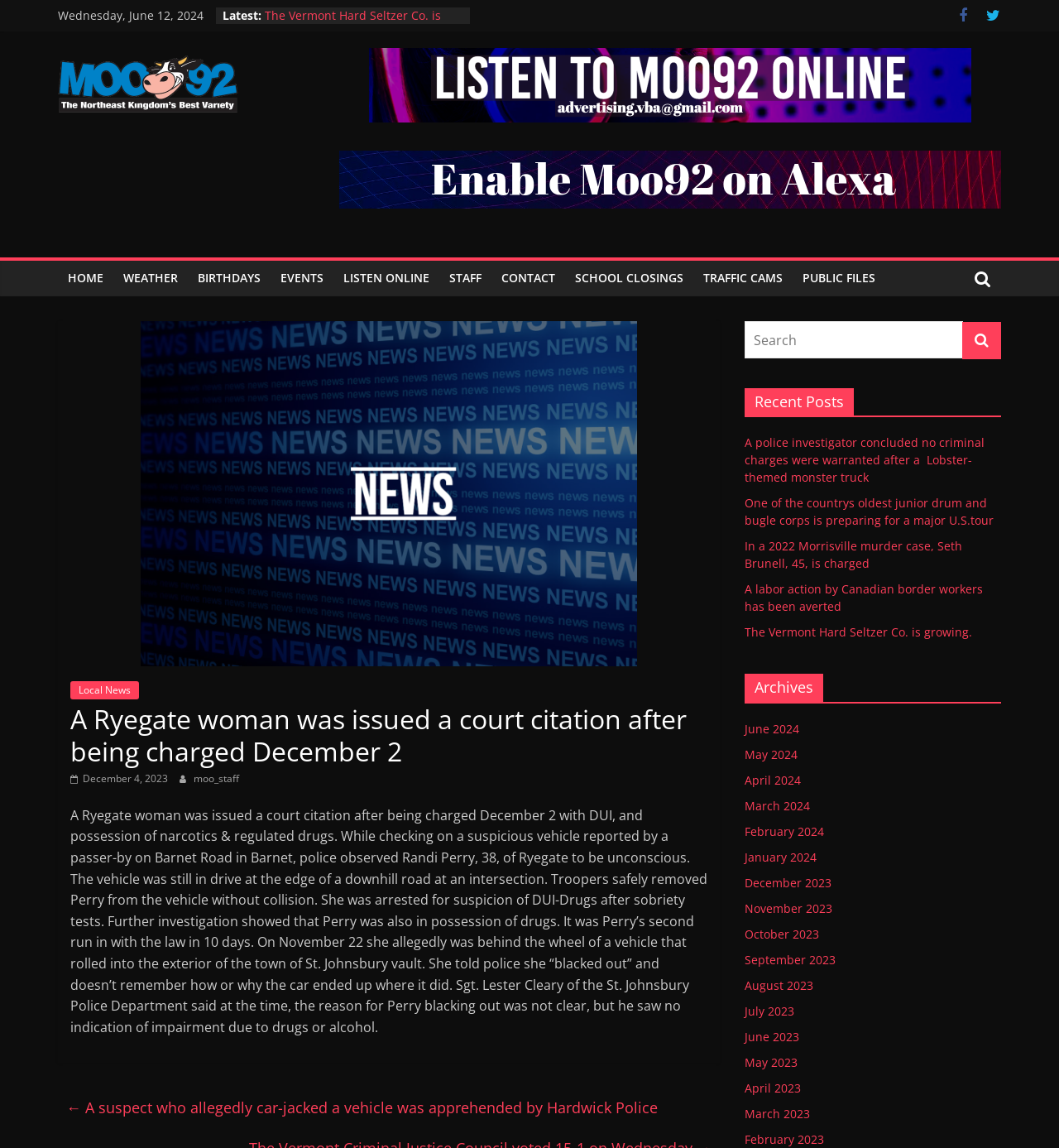Please provide a detailed answer to the question below based on the screenshot: 
What is the name of the company mentioned in the news?

I found the company name by looking at the news links on the webpage, where it mentions 'The Vermont Hard Seltzer Co.' as one of the news stories.